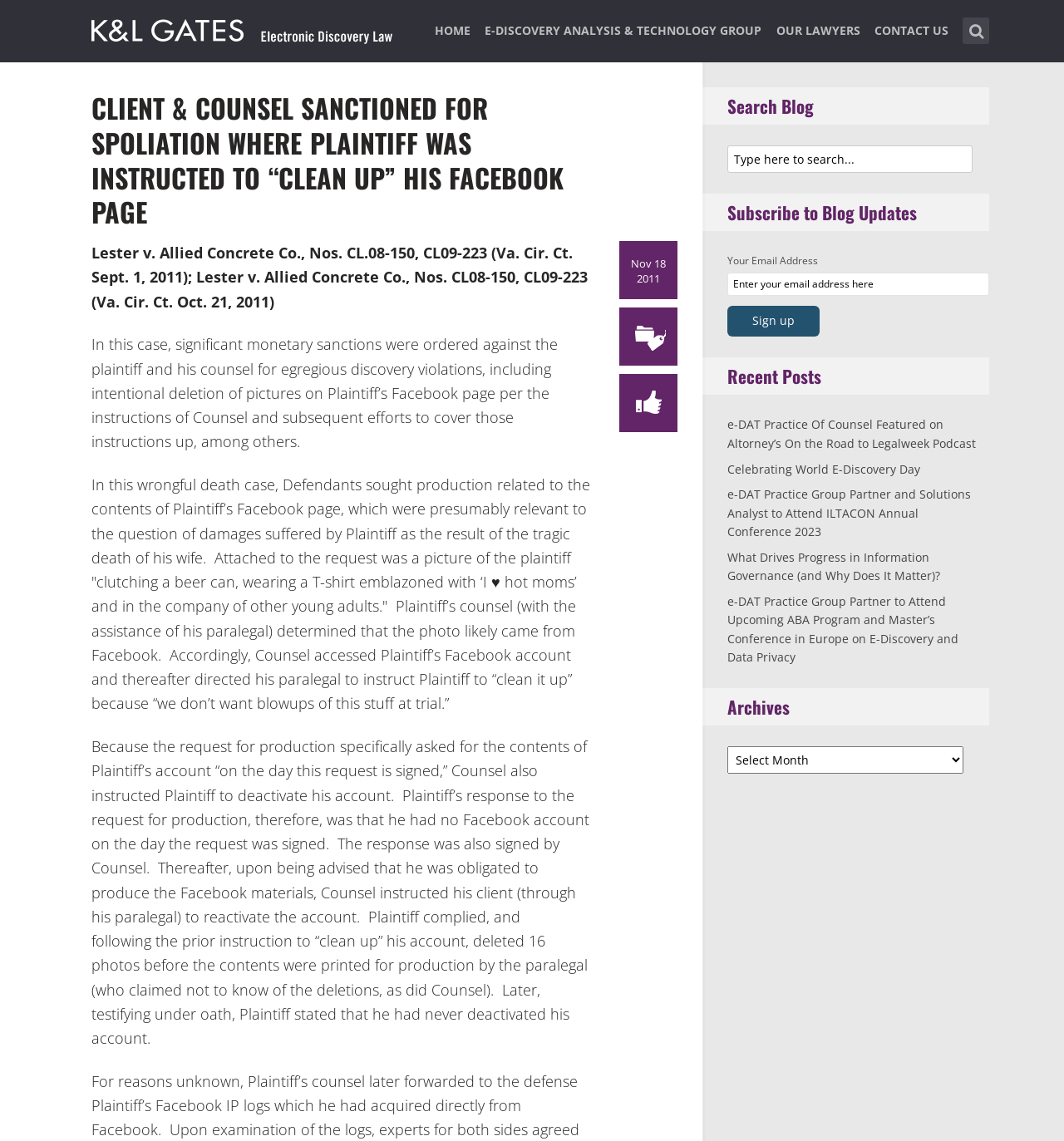Please determine the bounding box coordinates for the element with the description: "e-Discovery Analysis & Technology Group".

[0.456, 0.016, 0.716, 0.055]